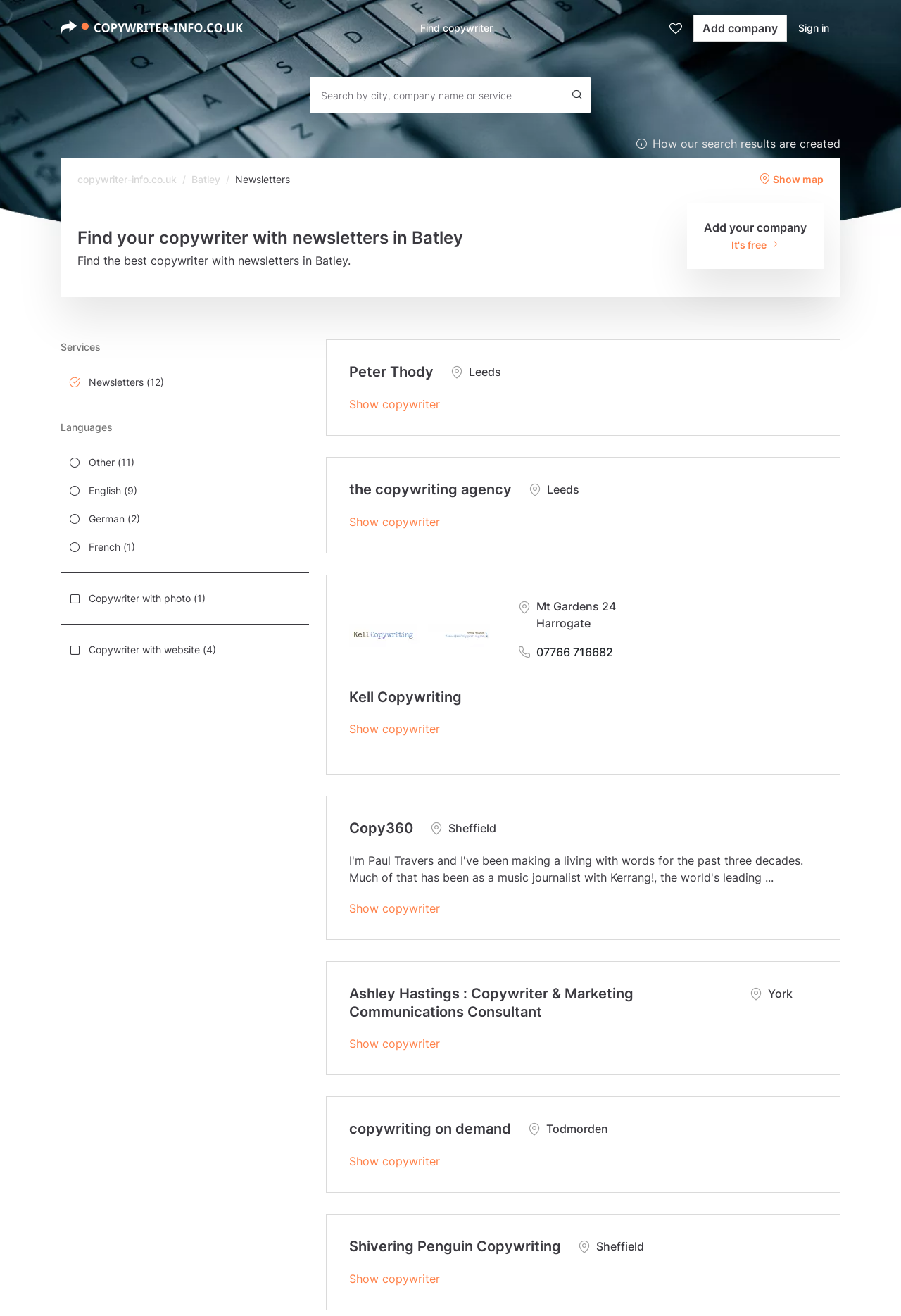Please identify the bounding box coordinates of the clickable area that will fulfill the following instruction: "Add company". The coordinates should be in the format of four float numbers between 0 and 1, i.e., [left, top, right, bottom].

[0.77, 0.011, 0.873, 0.031]